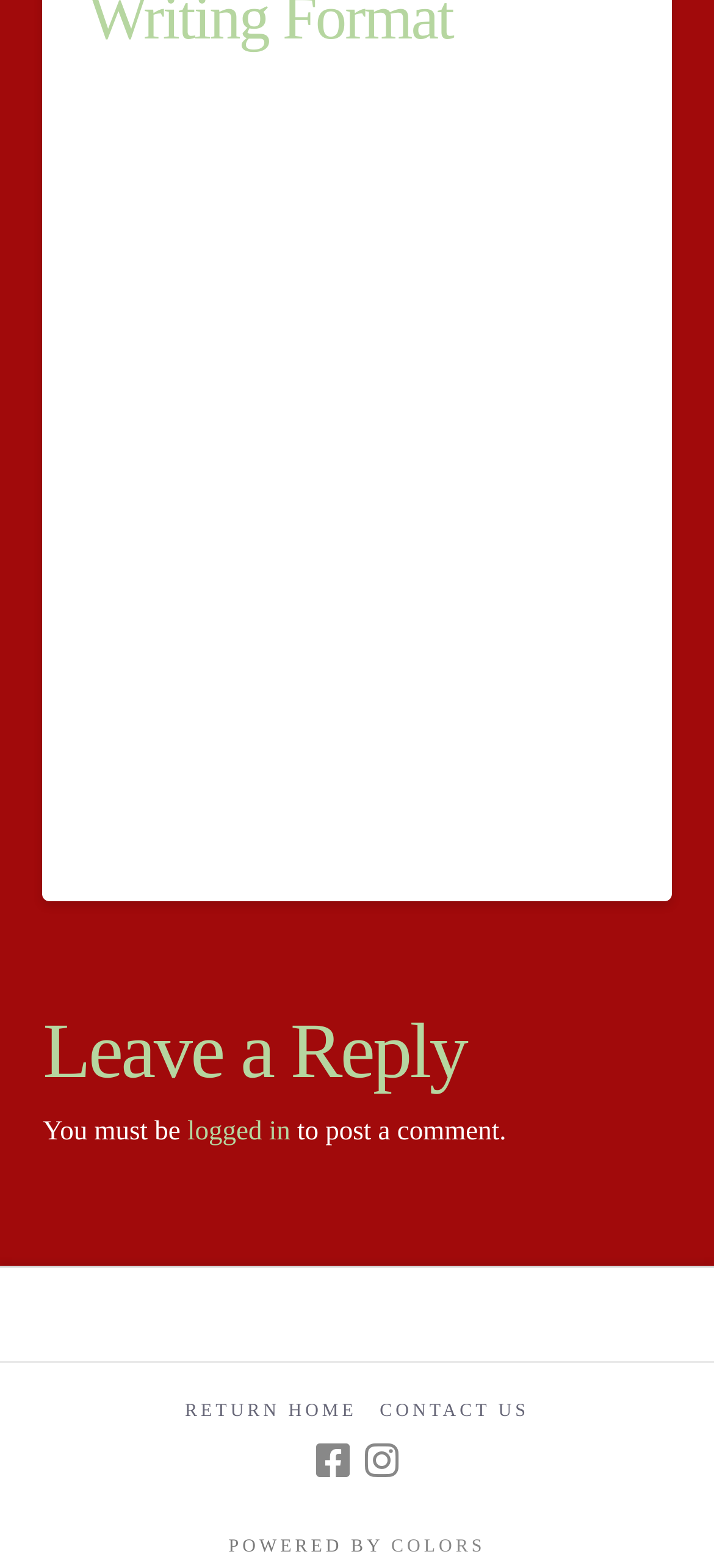Based on the provided description, "Contact Us", find the bounding box of the corresponding UI element in the screenshot.

[0.532, 0.893, 0.741, 0.908]